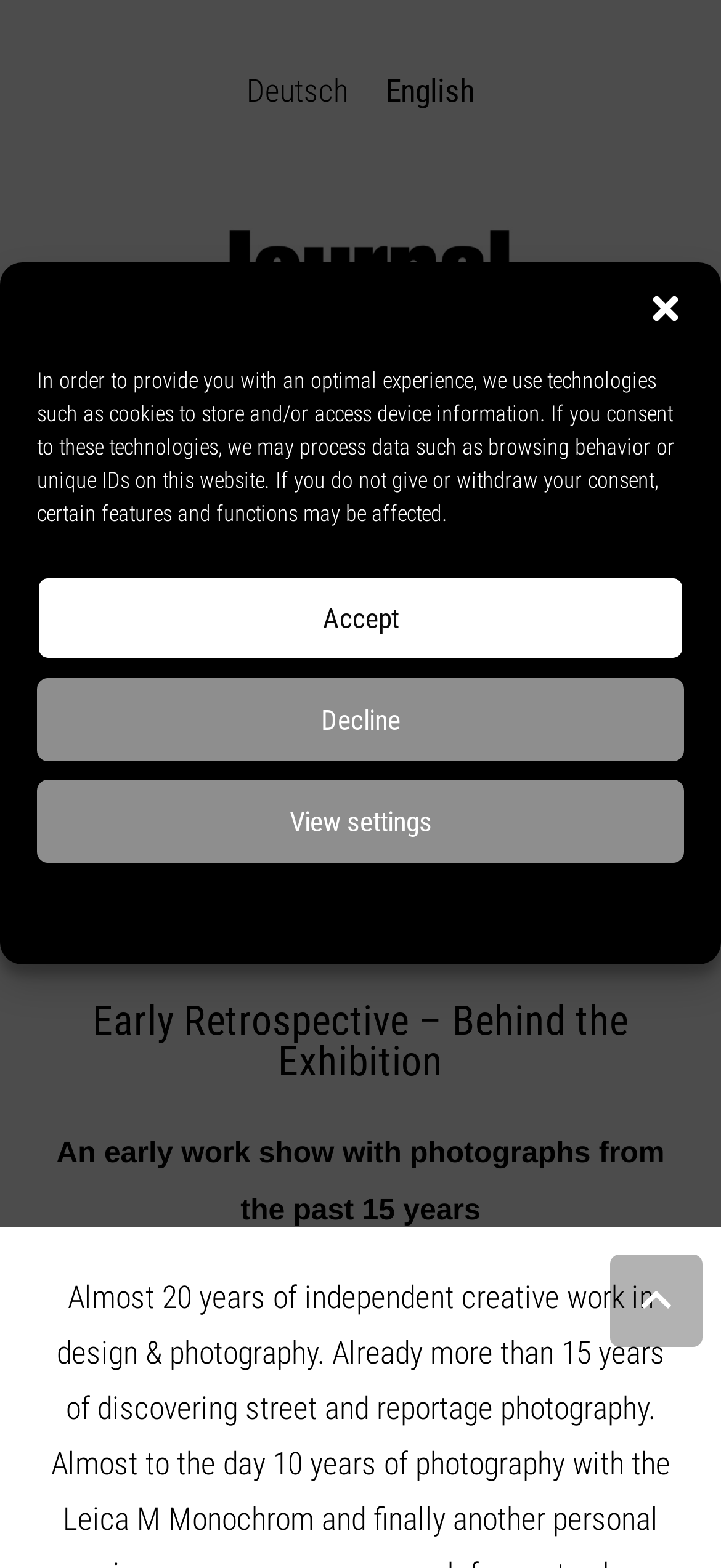Based on the visual content of the image, answer the question thoroughly: What is the language of the webpage?

I determined the language options by looking at the links 'Deutsch' and 'English' at the top of the webpage, which suggests that the webpage is available in both languages.